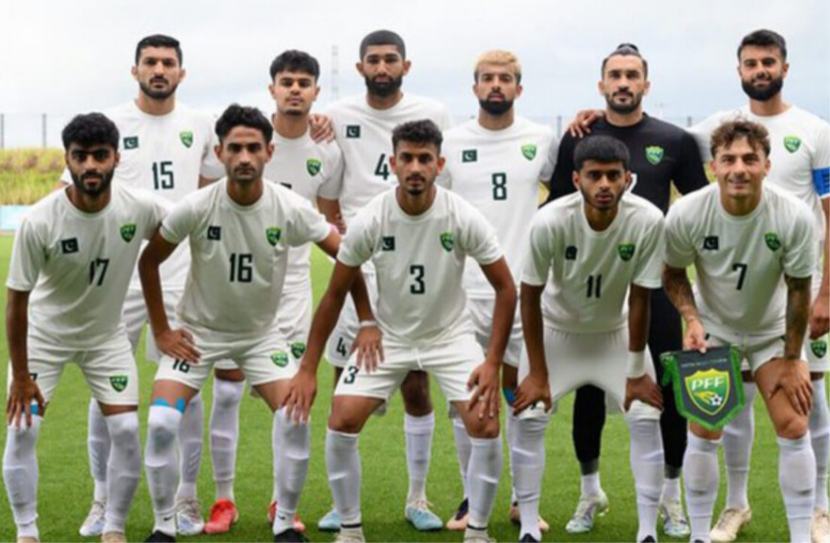Use a single word or phrase to answer the question: 
What is the significance of this team photo?

First match on Indian soil since 2014